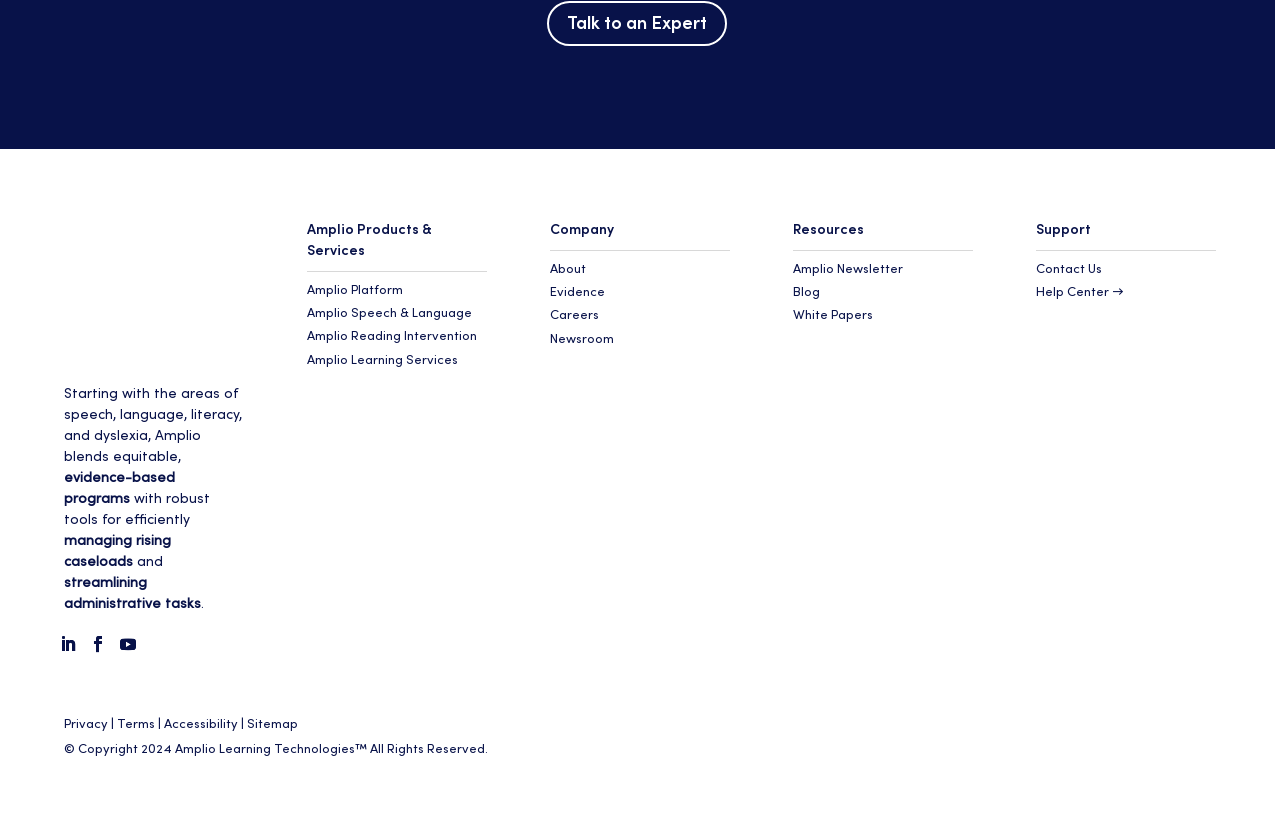How many links are under the 'Company' heading?
Based on the image, answer the question with a single word or brief phrase.

4